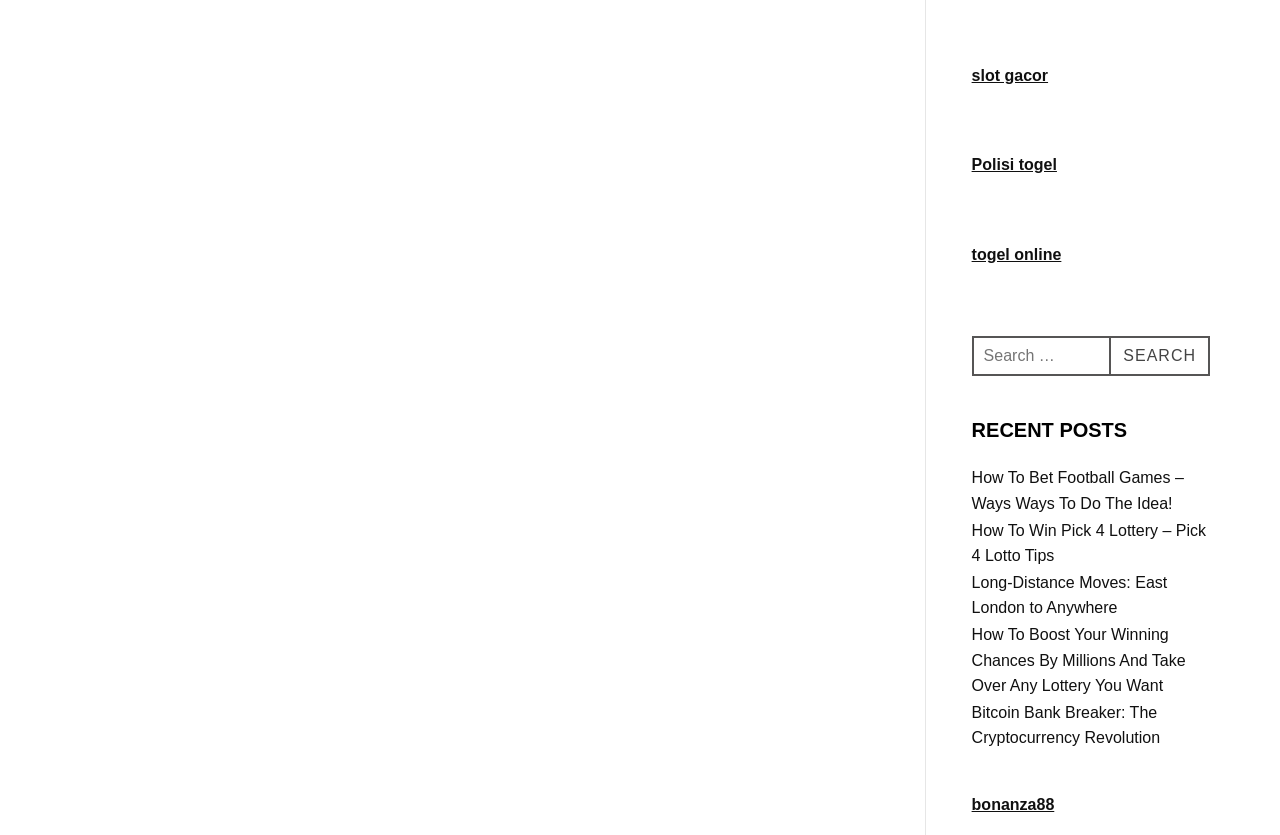Respond to the question with just a single word or phrase: 
What type of content is available on this webpage?

Lottery and betting tips